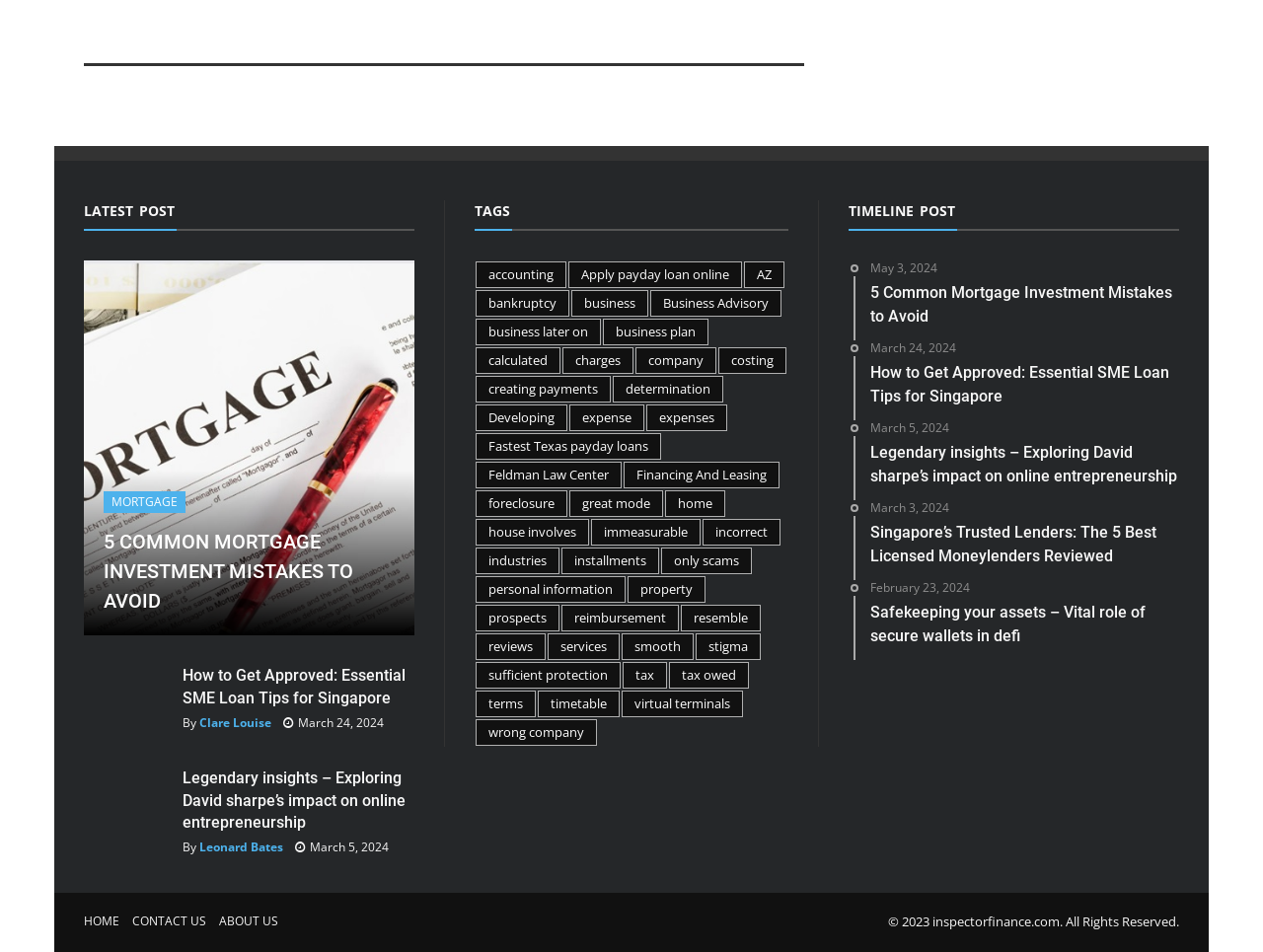Can you show the bounding box coordinates of the region to click on to complete the task described in the instruction: "View the '5 COMMON MORTGAGE INVESTMENT MISTAKES TO AVOID' post"?

[0.082, 0.554, 0.312, 0.647]